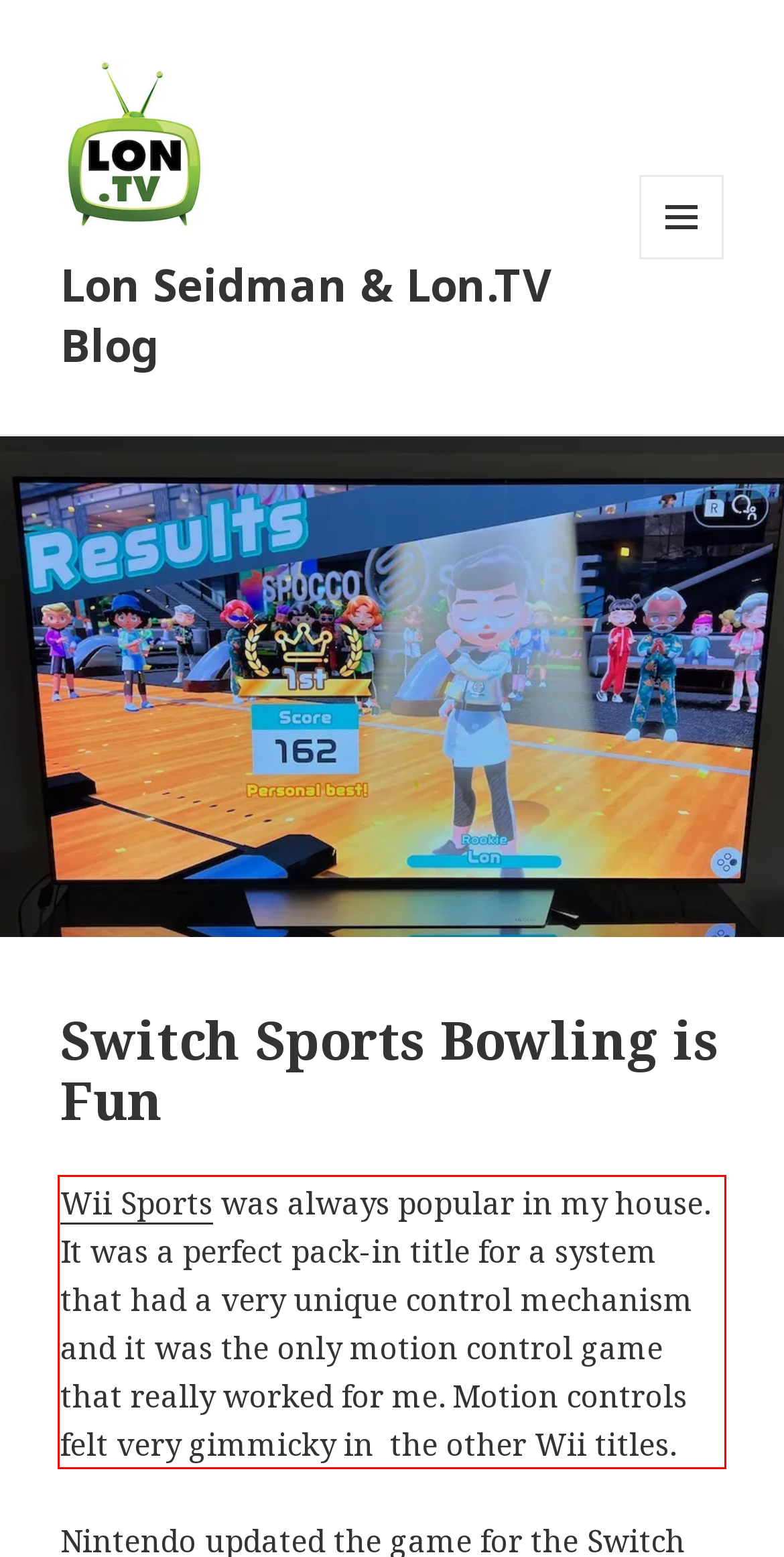You have a screenshot with a red rectangle around a UI element. Recognize and extract the text within this red bounding box using OCR.

Wii Sports was always popular in my house. It was a perfect pack-in title for a system that had a very unique control mechanism and it was the only motion control game that really worked for me. Motion controls felt very gimmicky in the other Wii titles.